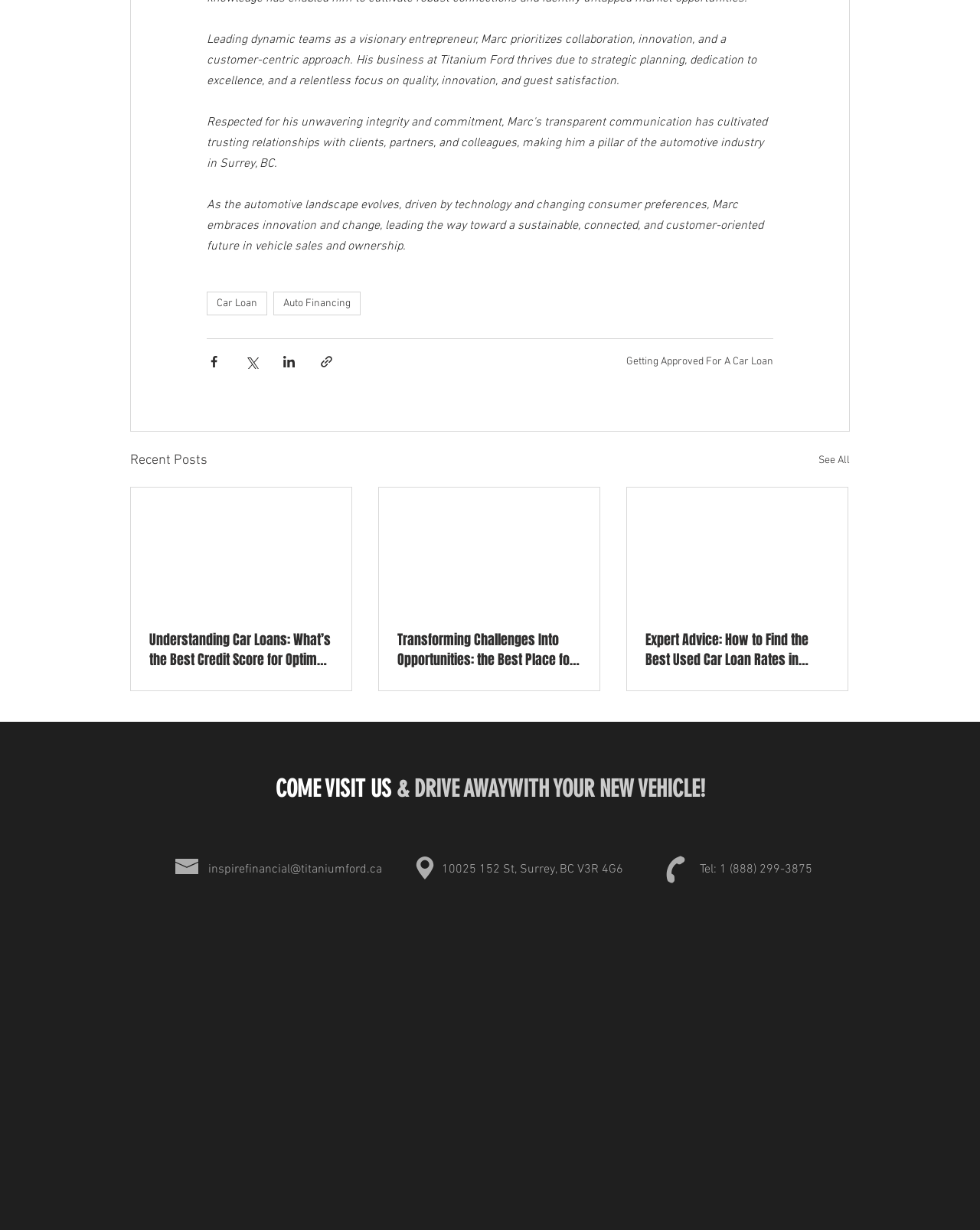Answer the question using only one word or a concise phrase: What is the address of Titanium Ford?

10025 152 St, Surrey, BC V3R 4G6